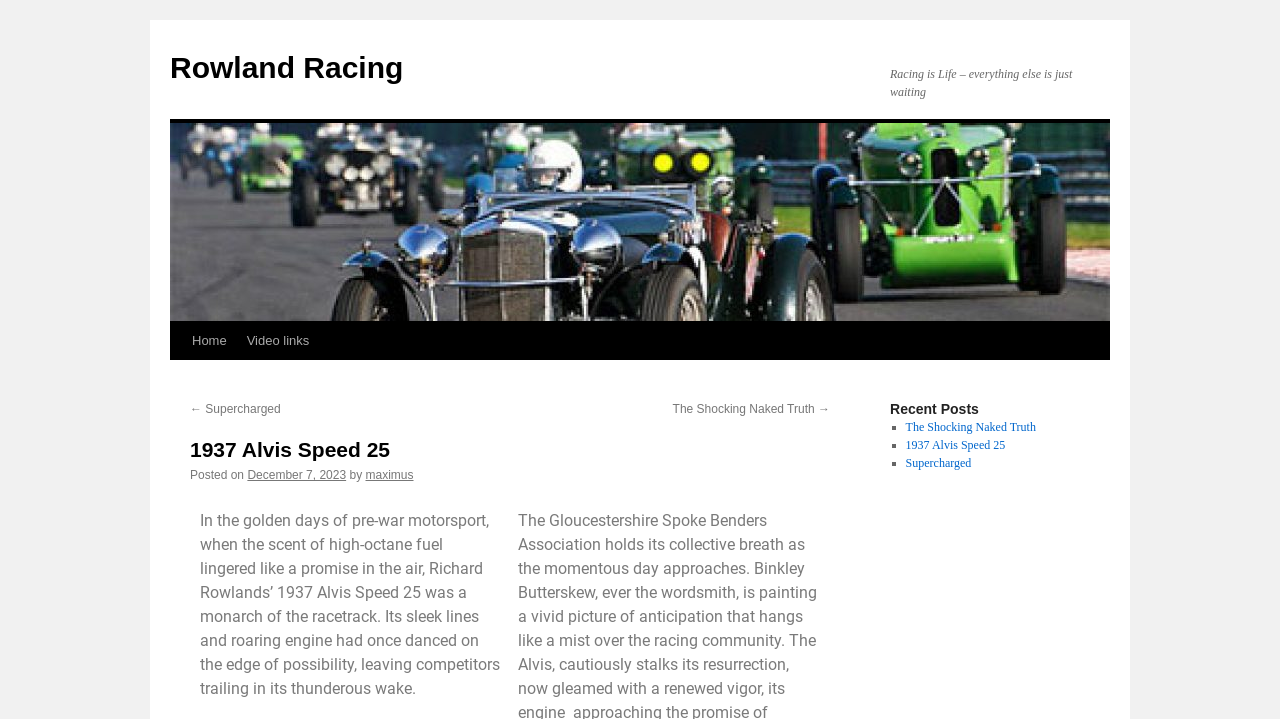Find the bounding box of the UI element described as follows: "The Shocking Naked Truth →".

[0.525, 0.559, 0.648, 0.579]